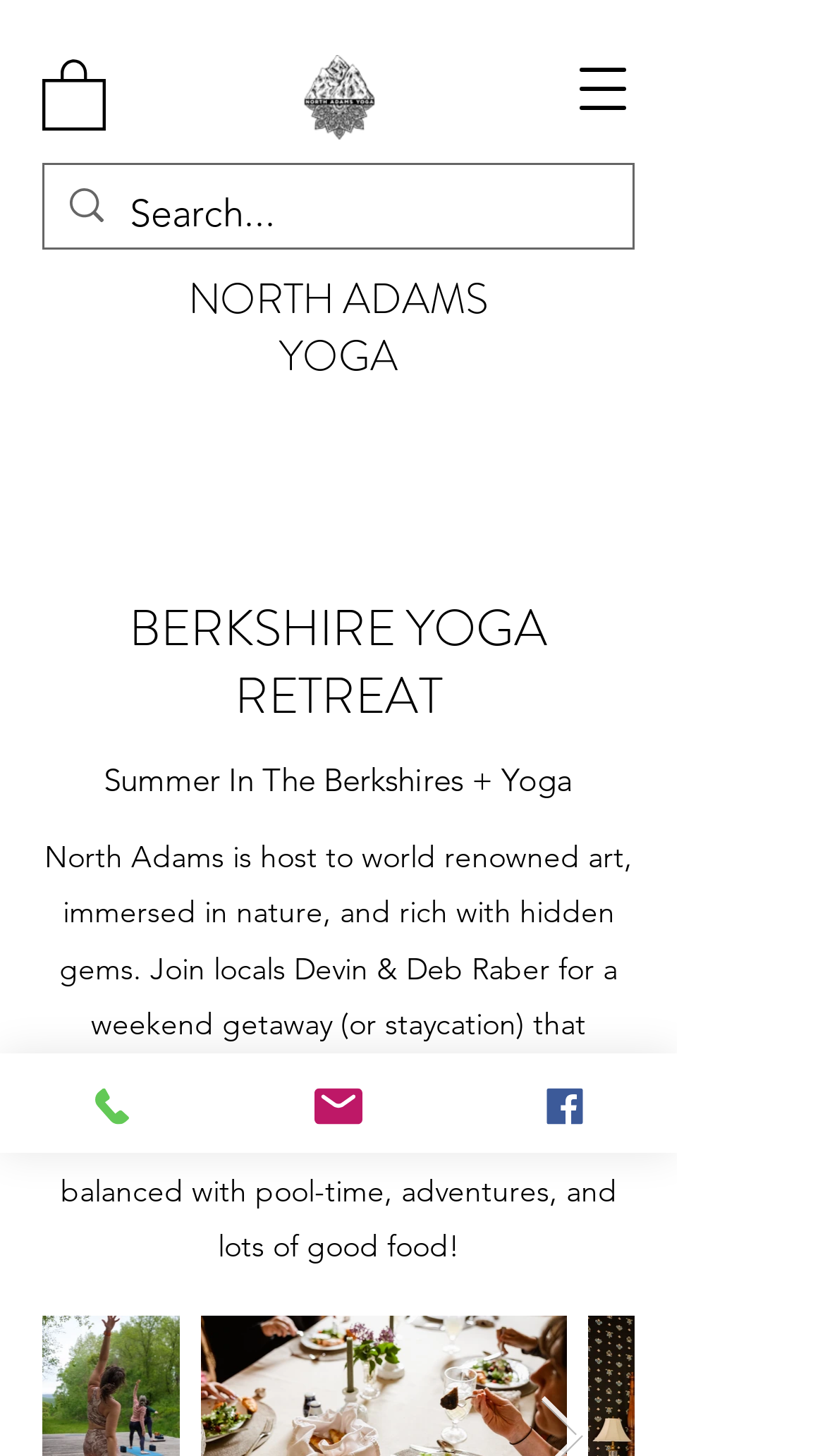Determine the heading of the webpage and extract its text content.

BERKSHIRE YOGA RETREAT